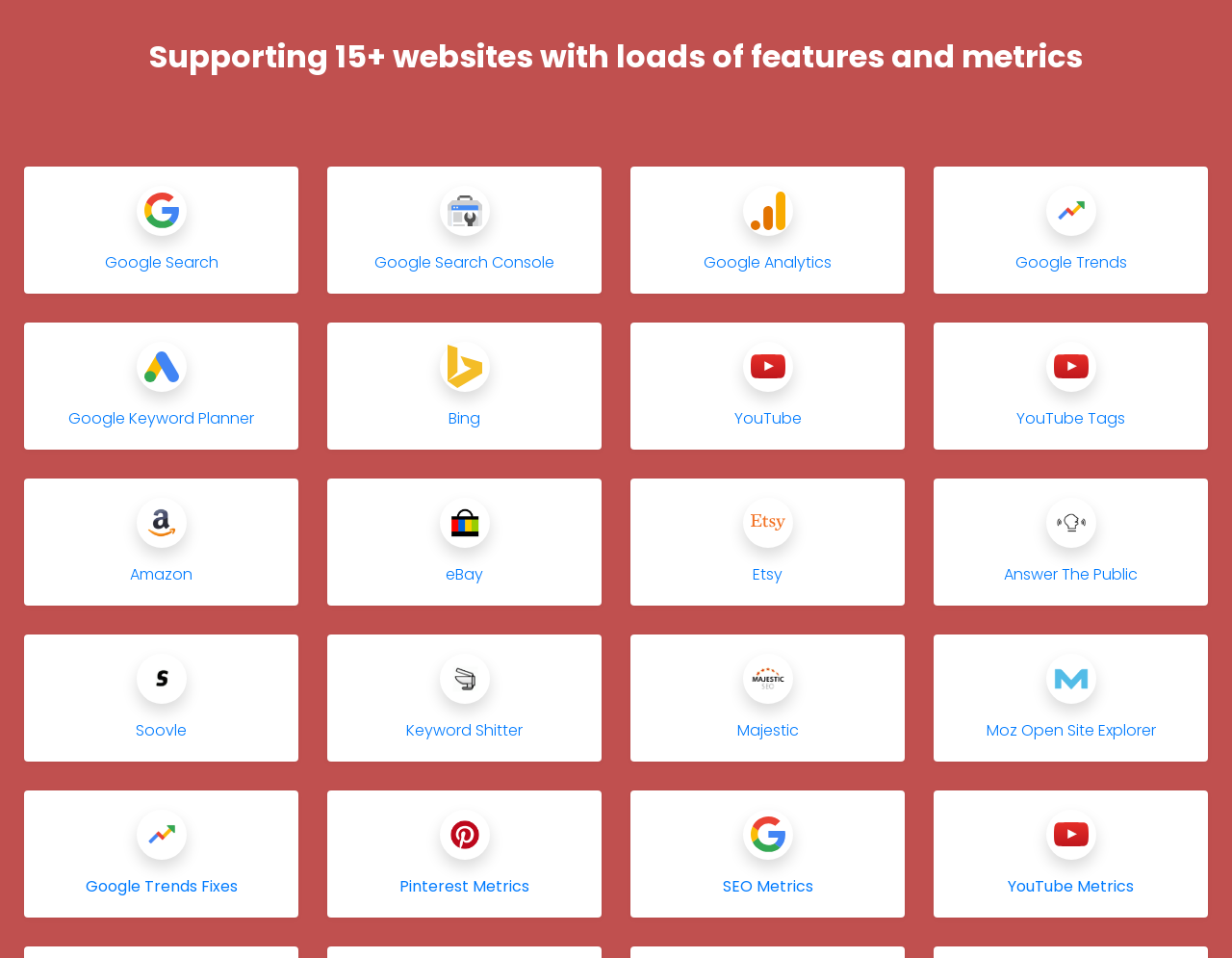Answer the question with a brief word or phrase:
How many links are on this webpage?

15